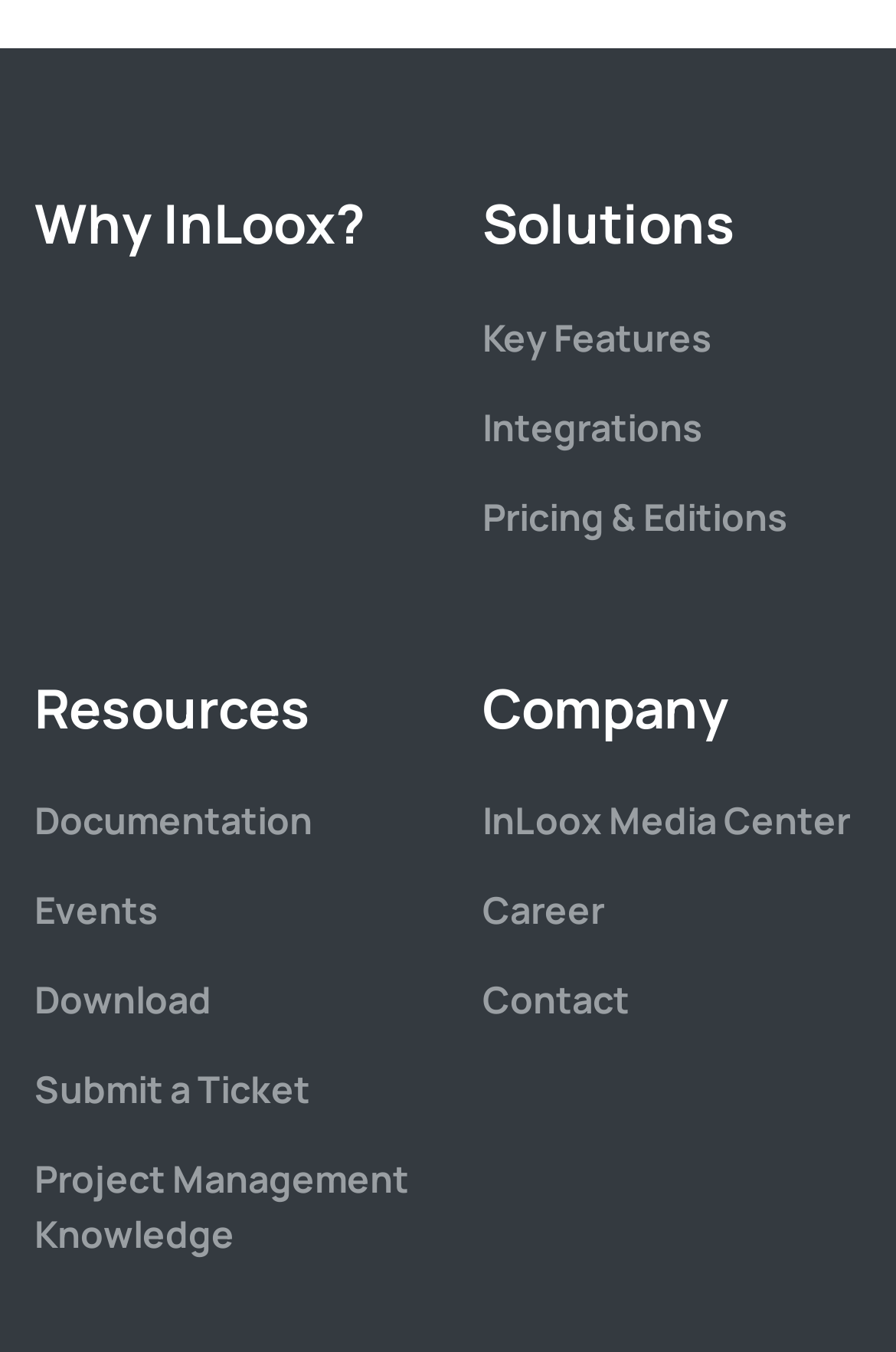What is the last link on the bottom left?
Refer to the image and provide a one-word or short phrase answer.

Project Management Knowledge